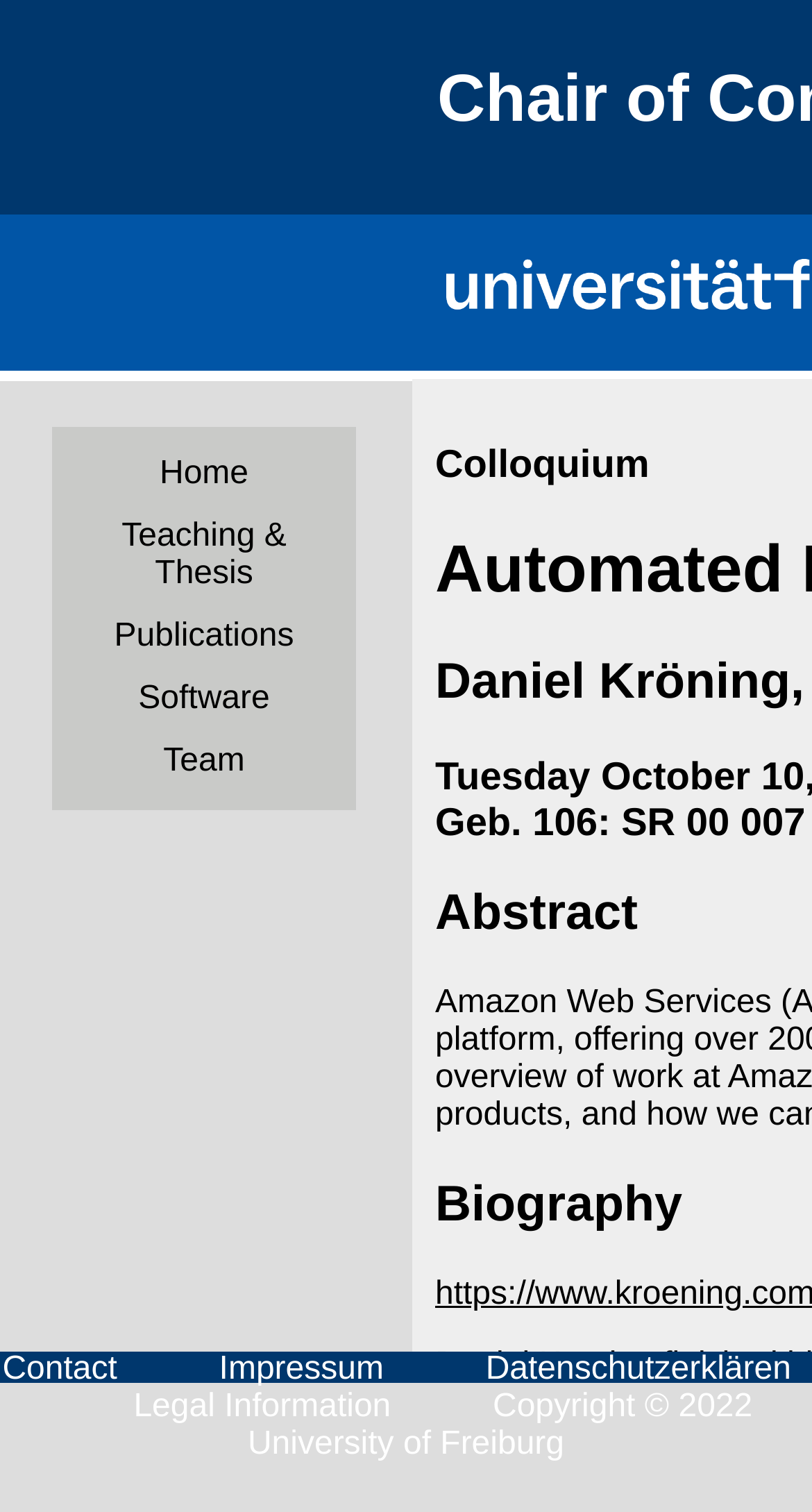Provide a thorough description of the webpage's content and layout.

The webpage is about Daniel Kröning's talk on "Automated Reasoning at AWS". At the top left, there are five navigation links: "Home", "Teaching & Thesis", "Publications", "Software", and "Team", arranged horizontally in a row. 

Below these links, the main content of the webpage begins. 

At the bottom of the page, there are several links and texts. On the left side, there is a "Contact" link, followed by a blank space, and then an "Impressum" link. On the right side, there is a "Datenschutzerklären" link. Below these links, there is a "Legal Information" link, and a copyright notice stating "Copyright © 2022 University of Freiburg".